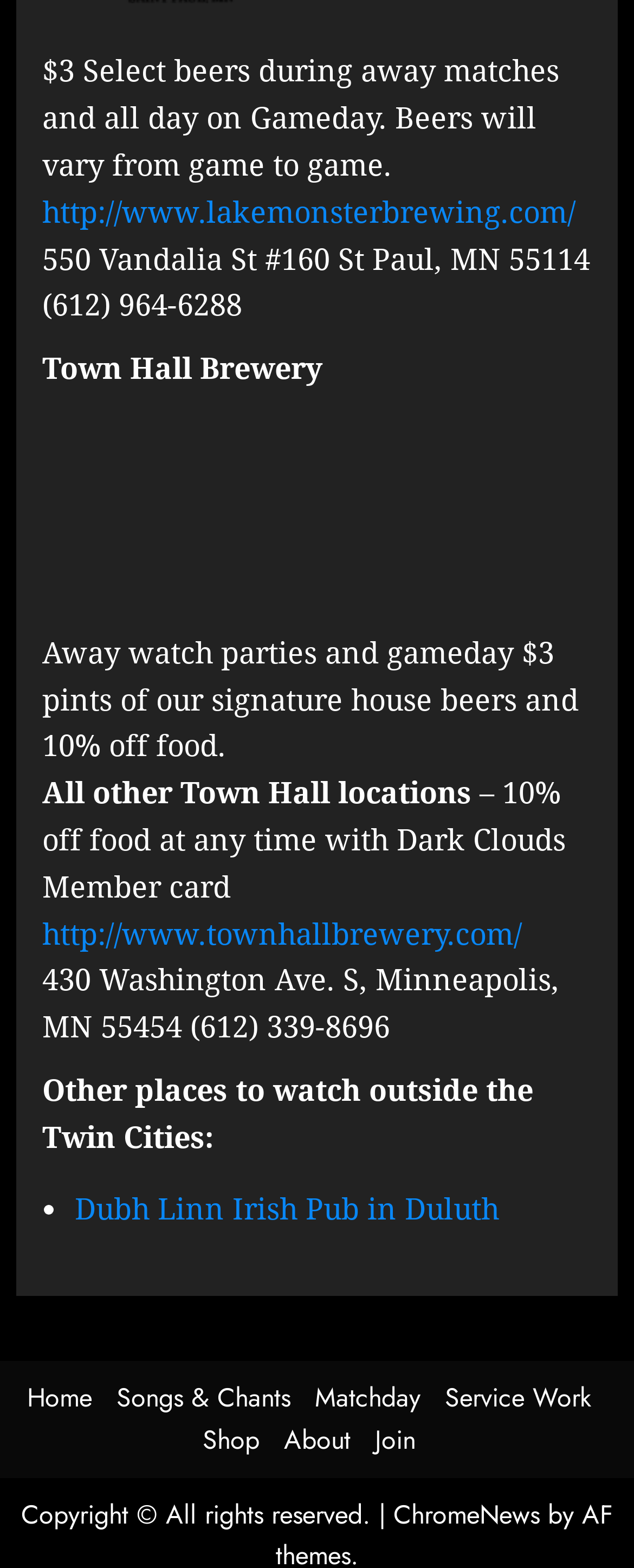Can you specify the bounding box coordinates of the area that needs to be clicked to fulfill the following instruction: "Visit ChromeNews"?

[0.621, 0.954, 0.851, 0.977]